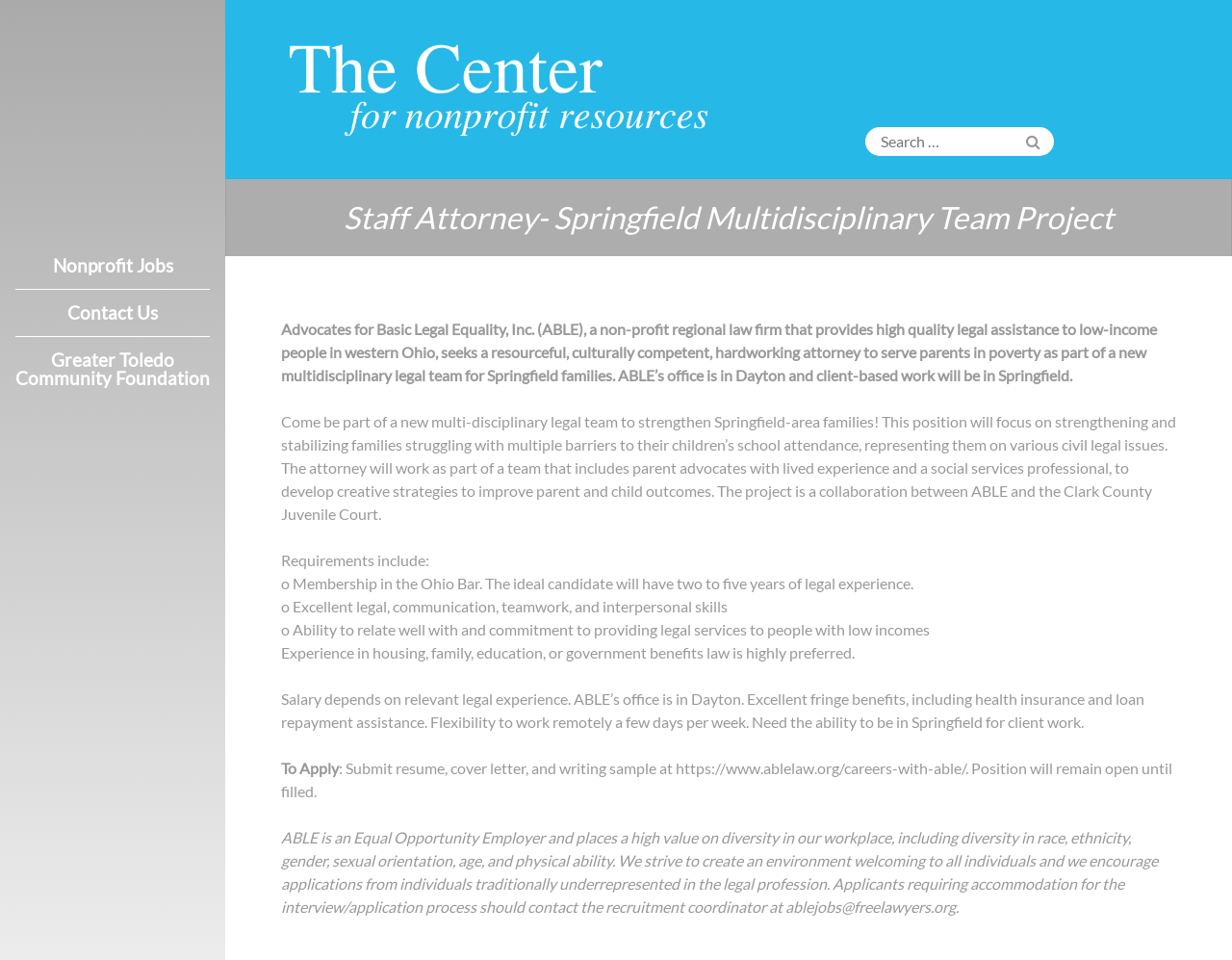Determine the heading of the webpage and extract its text content.

Staff Attorney- Springfield Multidisciplinary Team Project